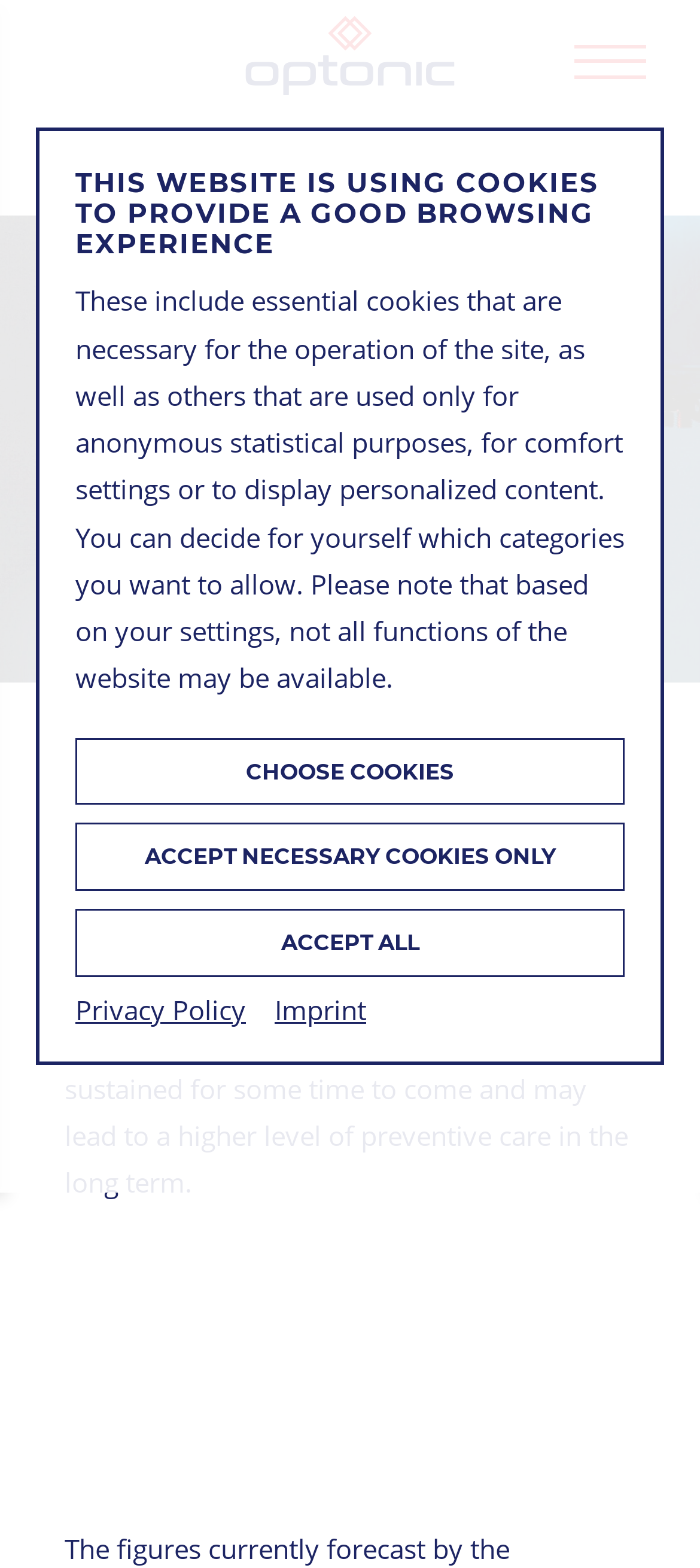Please specify the bounding box coordinates in the format (top-left x, top-left y, bottom-right x, bottom-right y), with all values as floating point numbers between 0 and 1. Identify the bounding box of the UI element described by: June 19, 2022

None